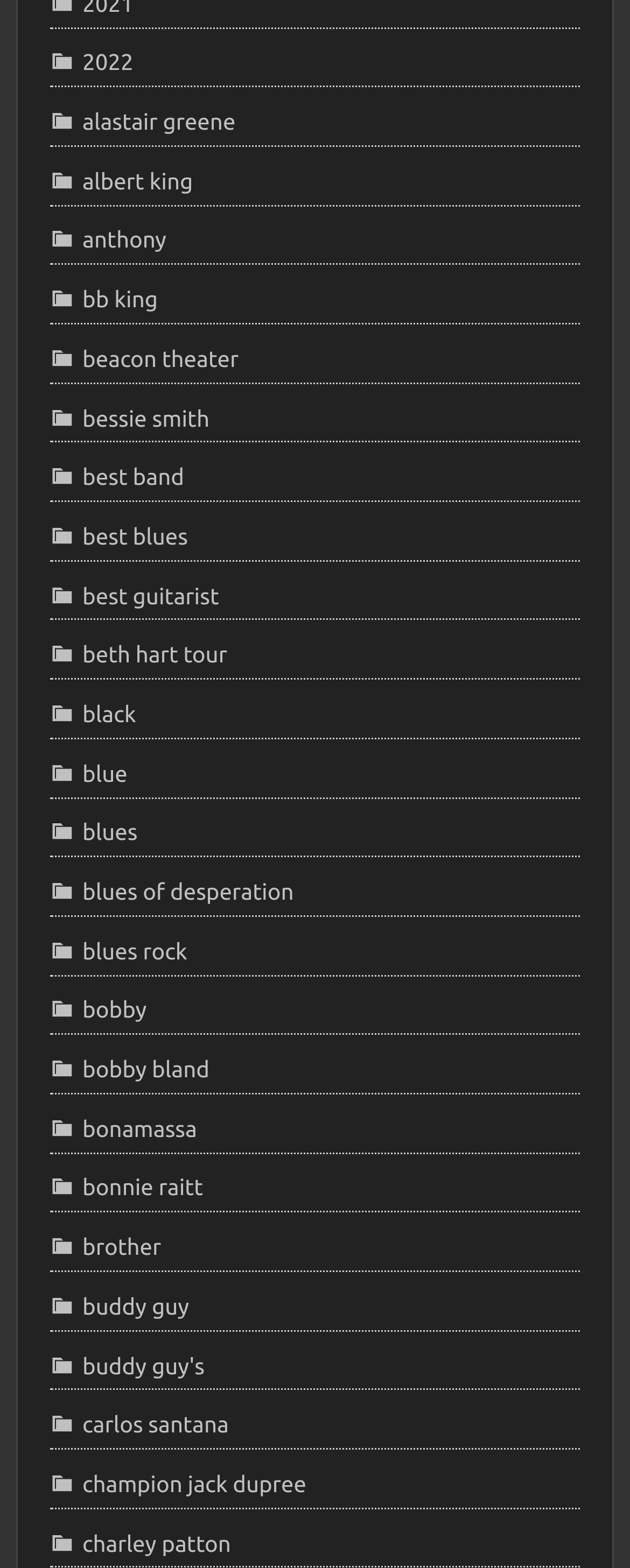Please identify the bounding box coordinates of the element's region that should be clicked to execute the following instruction: "go to best blues page". The bounding box coordinates must be four float numbers between 0 and 1, i.e., [left, top, right, bottom].

[0.079, 0.332, 0.298, 0.351]